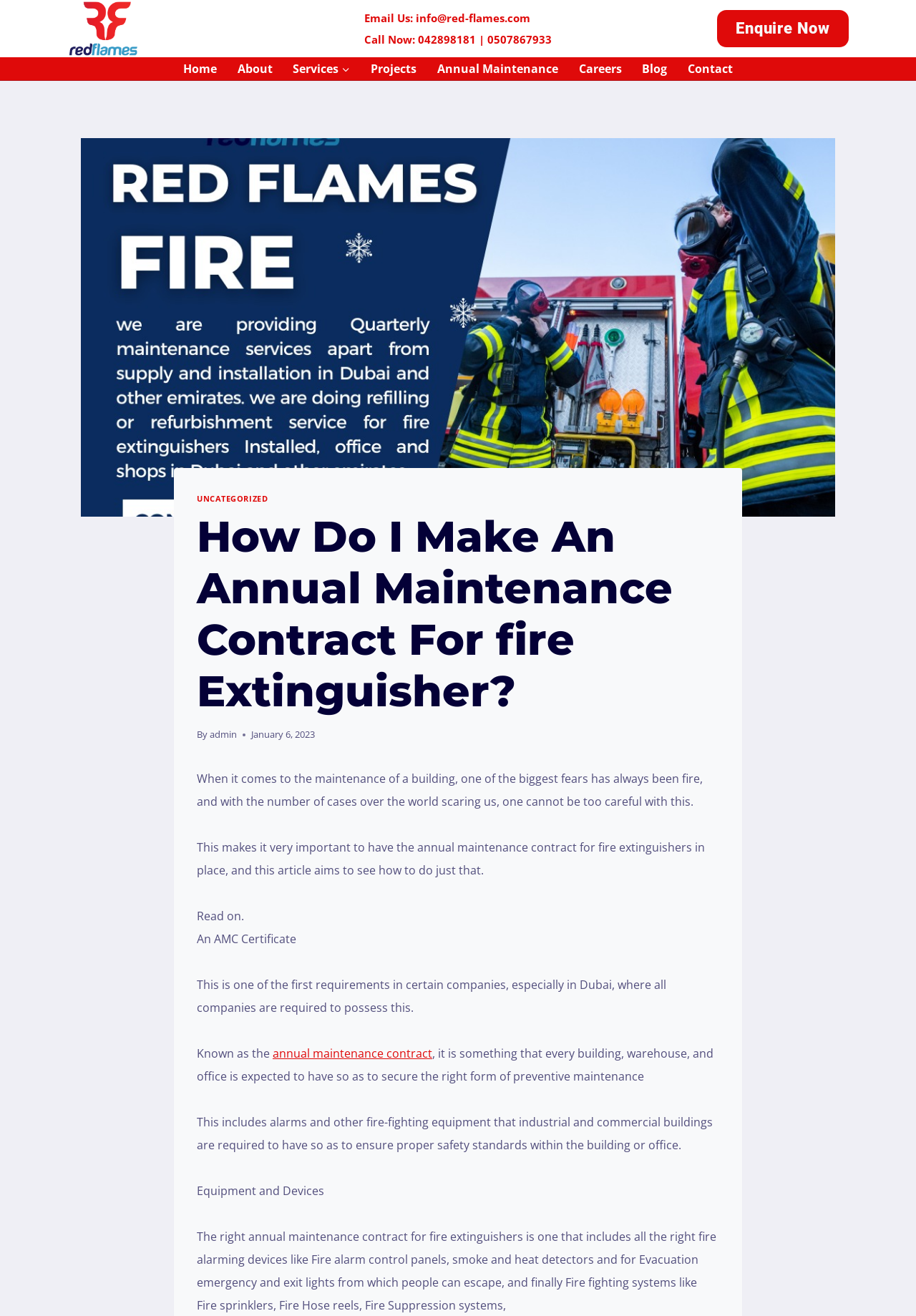What is the company's email address?
Give a one-word or short phrase answer based on the image.

info@red-flames.com